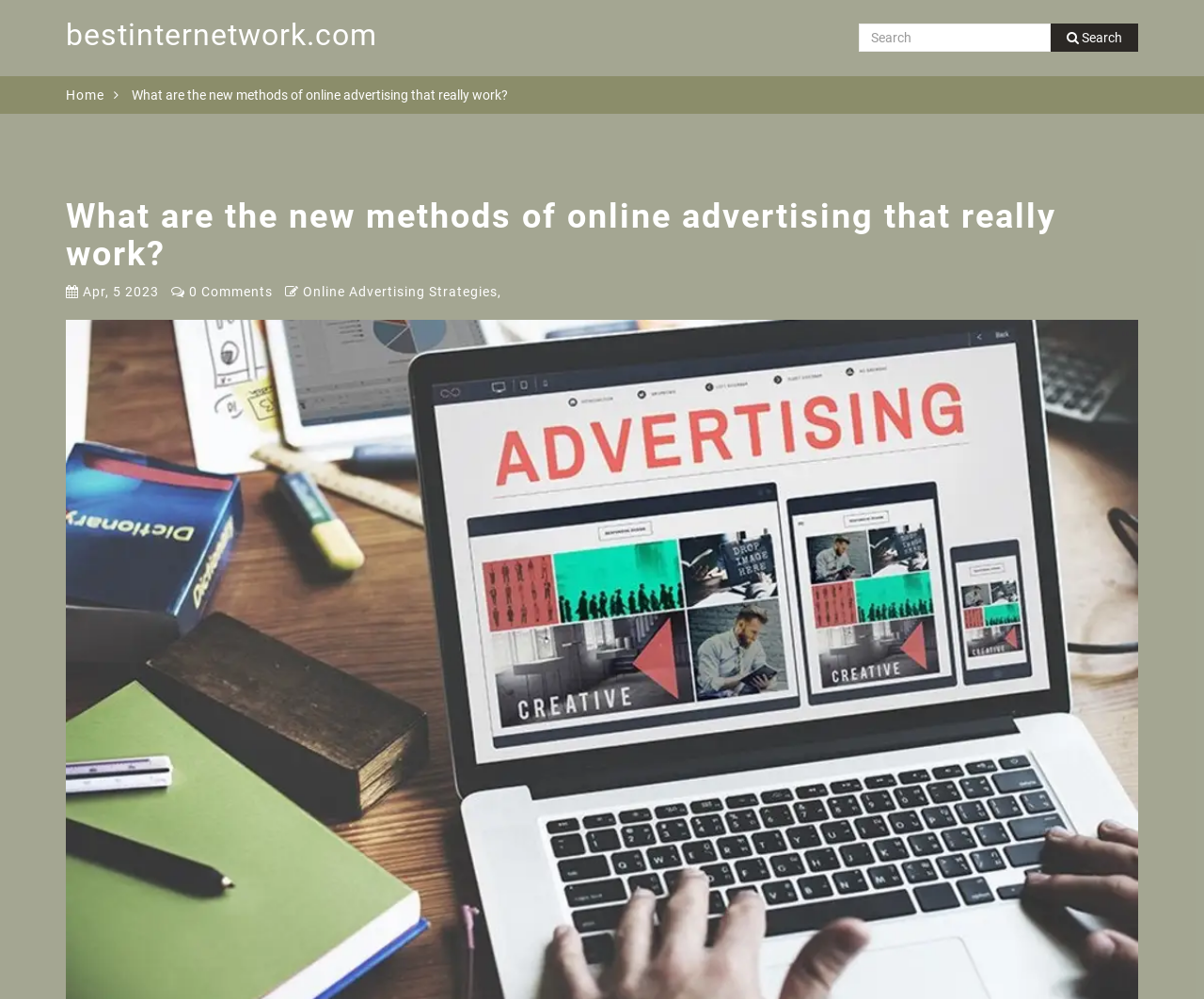Give the bounding box coordinates for this UI element: "name="s" placeholder="Search"". The coordinates should be four float numbers between 0 and 1, arranged as [left, top, right, bottom].

[0.713, 0.024, 0.873, 0.052]